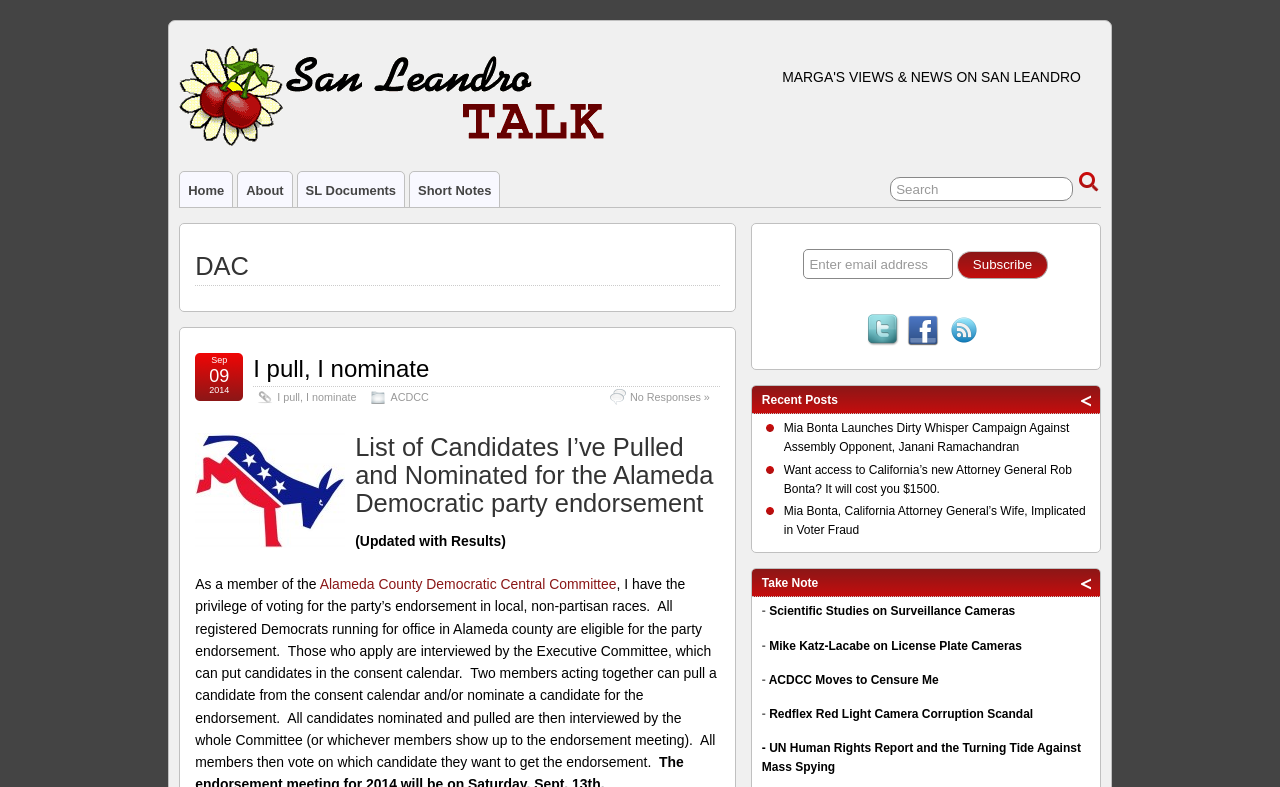Using the given description, provide the bounding box coordinates formatted as (top-left x, top-left y, bottom-right x, bottom-right y), with all values being floating point numbers between 0 and 1. Description: title="Twitter"

[0.677, 0.399, 0.702, 0.445]